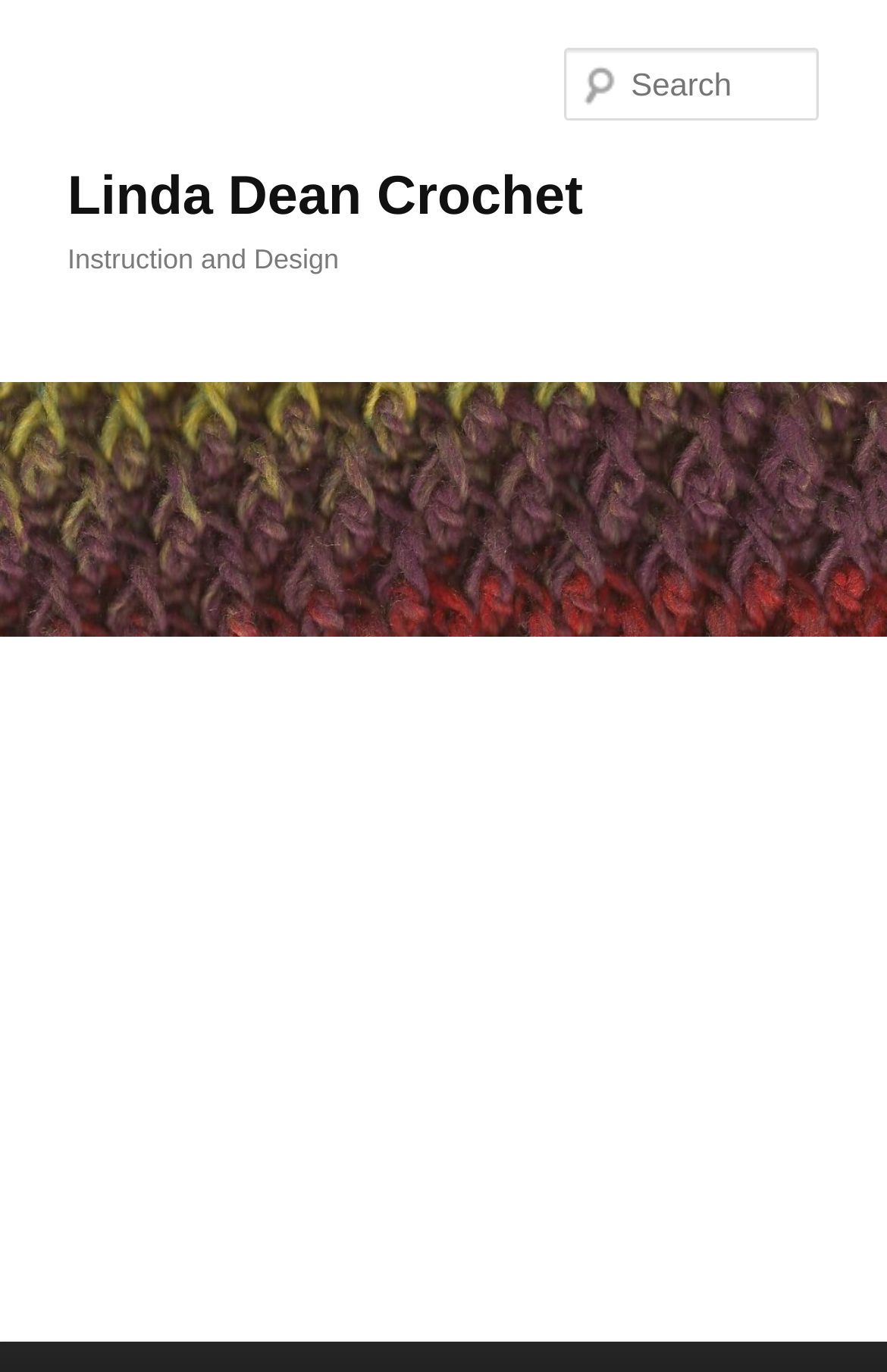Find the bounding box of the element with the following description: "parent_node: Linda Dean Crochet". The coordinates must be four float numbers between 0 and 1, formatted as [left, top, right, bottom].

[0.0, 0.279, 1.0, 0.465]